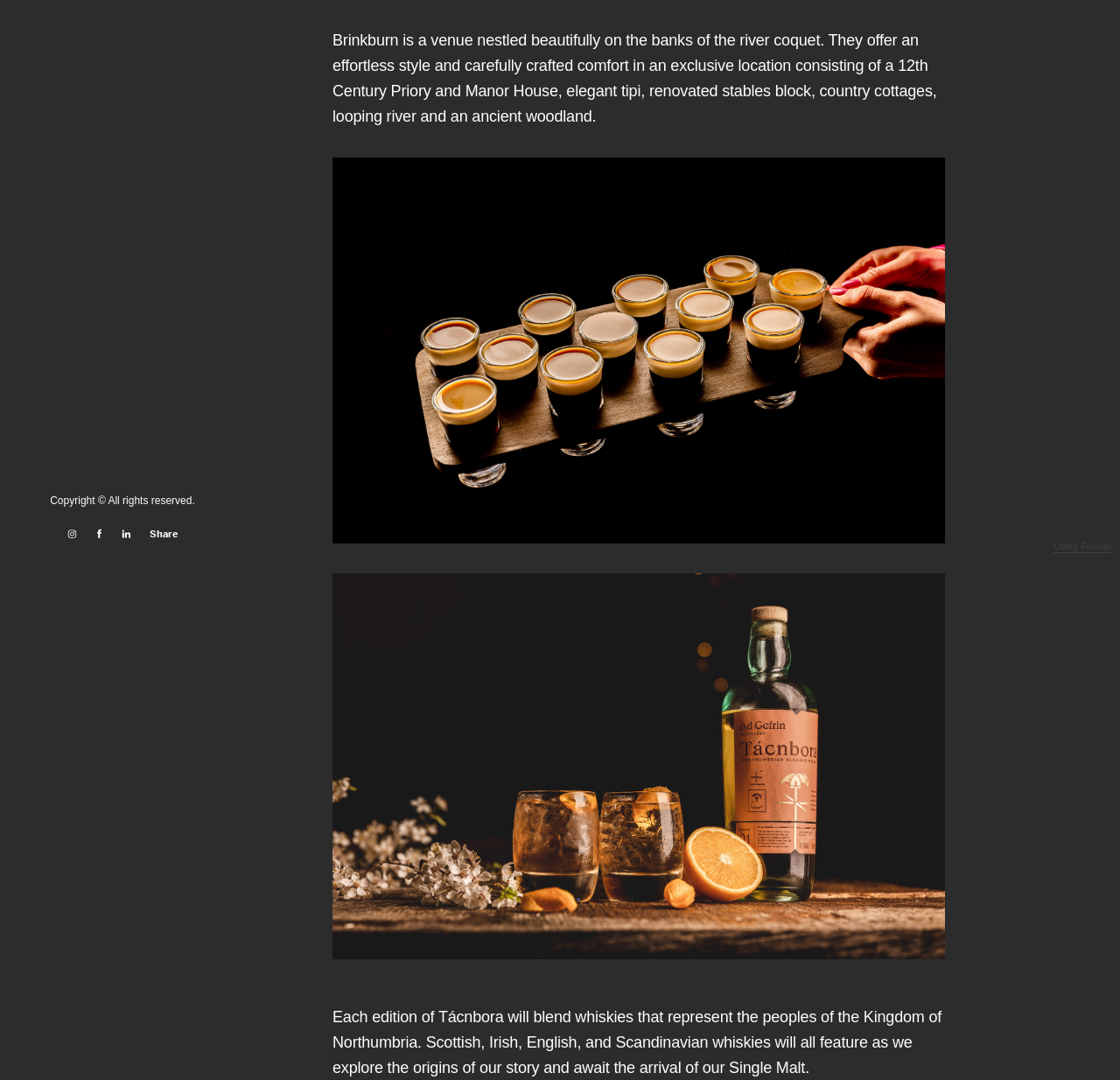Find the bounding box coordinates for the UI element whose description is: "Using Format". The coordinates should be four float numbers between 0 and 1, in the format [left, top, right, bottom].

[0.941, 0.501, 0.992, 0.512]